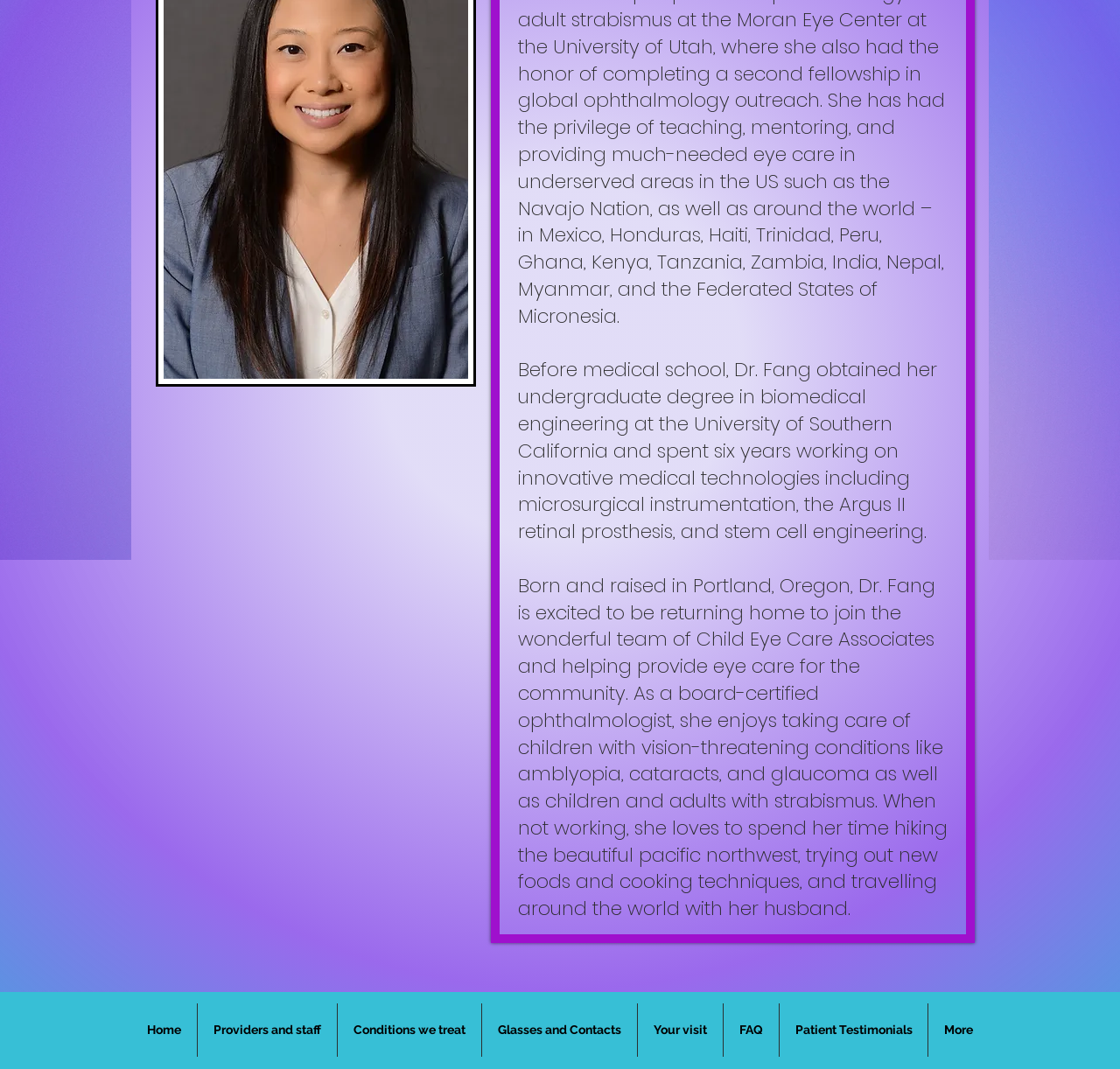Give the bounding box coordinates for the element described by: "WP Mail SMTP Coupon".

None